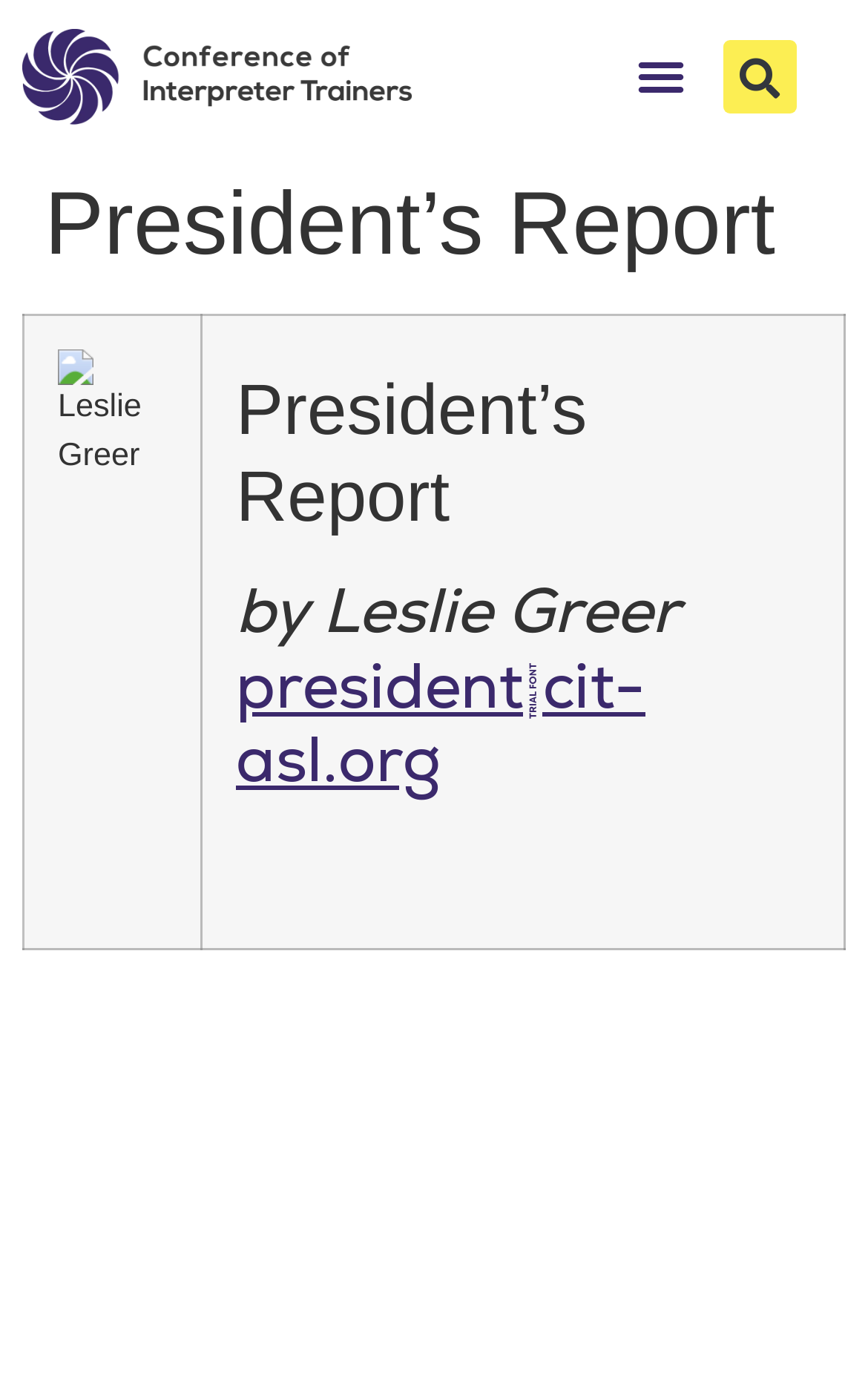What is the email address of the President?
Please provide a detailed and comprehensive answer to the question.

The email address of the President can be found in the table on the webpage, where it is stated as 'President’s Report by Leslie Greer president@cit-asl.org'. The email address is a link, indicating that it is clickable and can be used to contact the President.